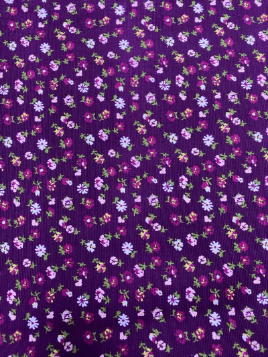What type of projects is the fabric ideal for?
Your answer should be a single word or phrase derived from the screenshot.

Craft projects